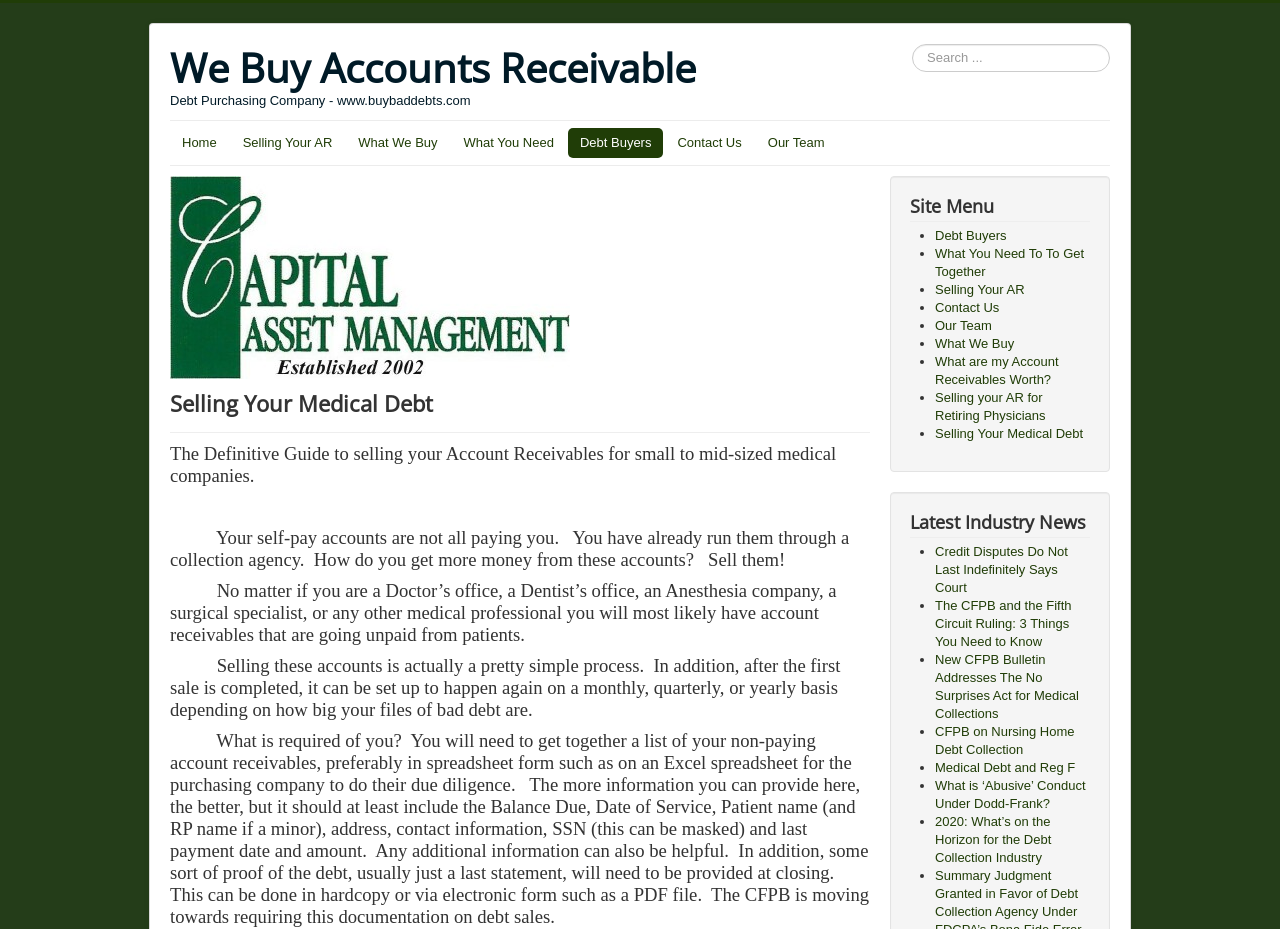Locate the bounding box coordinates of the element that needs to be clicked to carry out the instruction: "Search for something". The coordinates should be given as four float numbers ranging from 0 to 1, i.e., [left, top, right, bottom].

[0.712, 0.047, 0.867, 0.078]